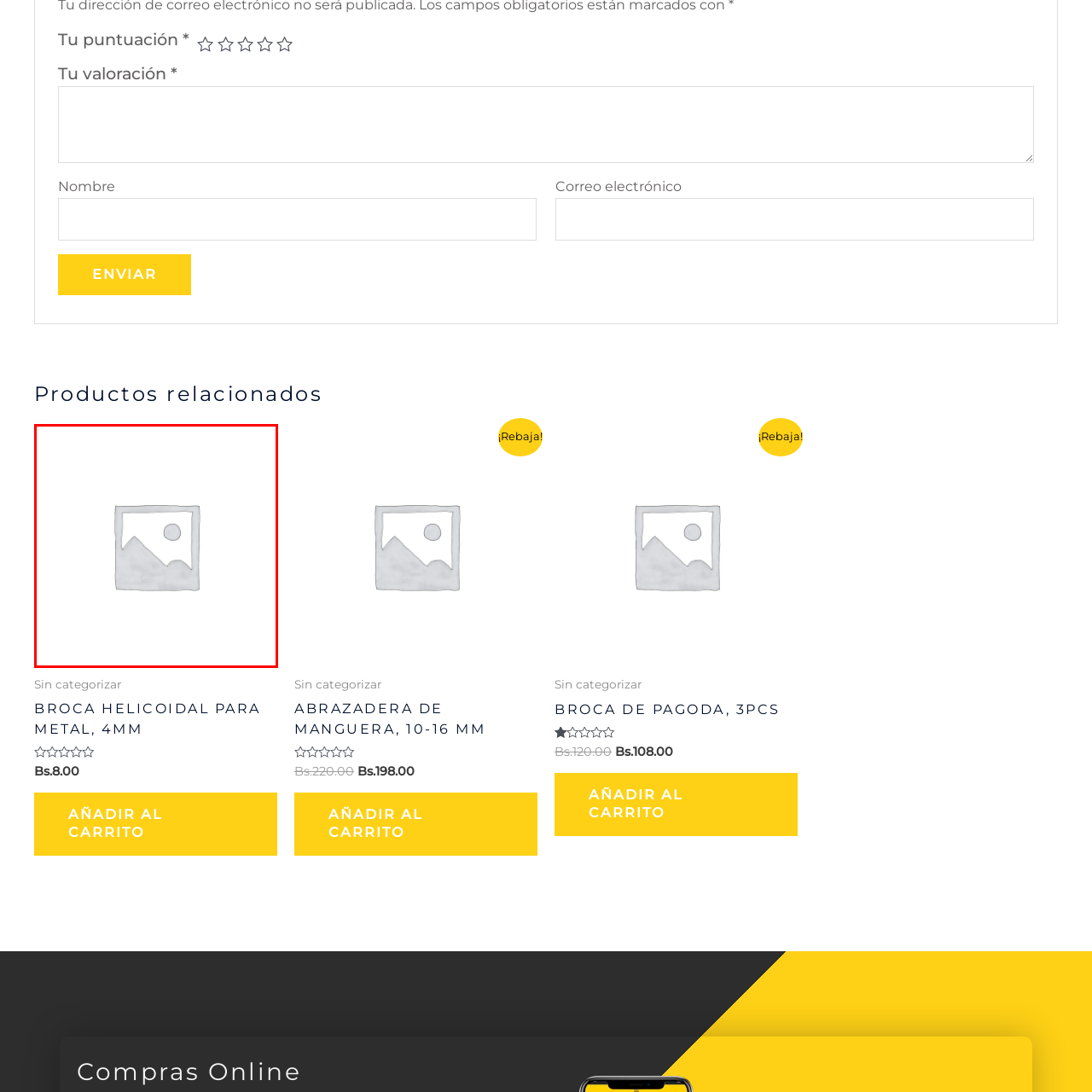Describe in detail the contents of the image highlighted within the red box.

The image likely represents an icon or placeholder for a bookmark, labeled as "Marcador," which suggests functionality related to saving or favoriting items. Its placement on the webpage indicates it is part of a section dedicated to related products, possibly allowing users to easily return to this content later. The overall design appears minimalistic, reinforcing its role as a functional rather than decorative element in the interface.